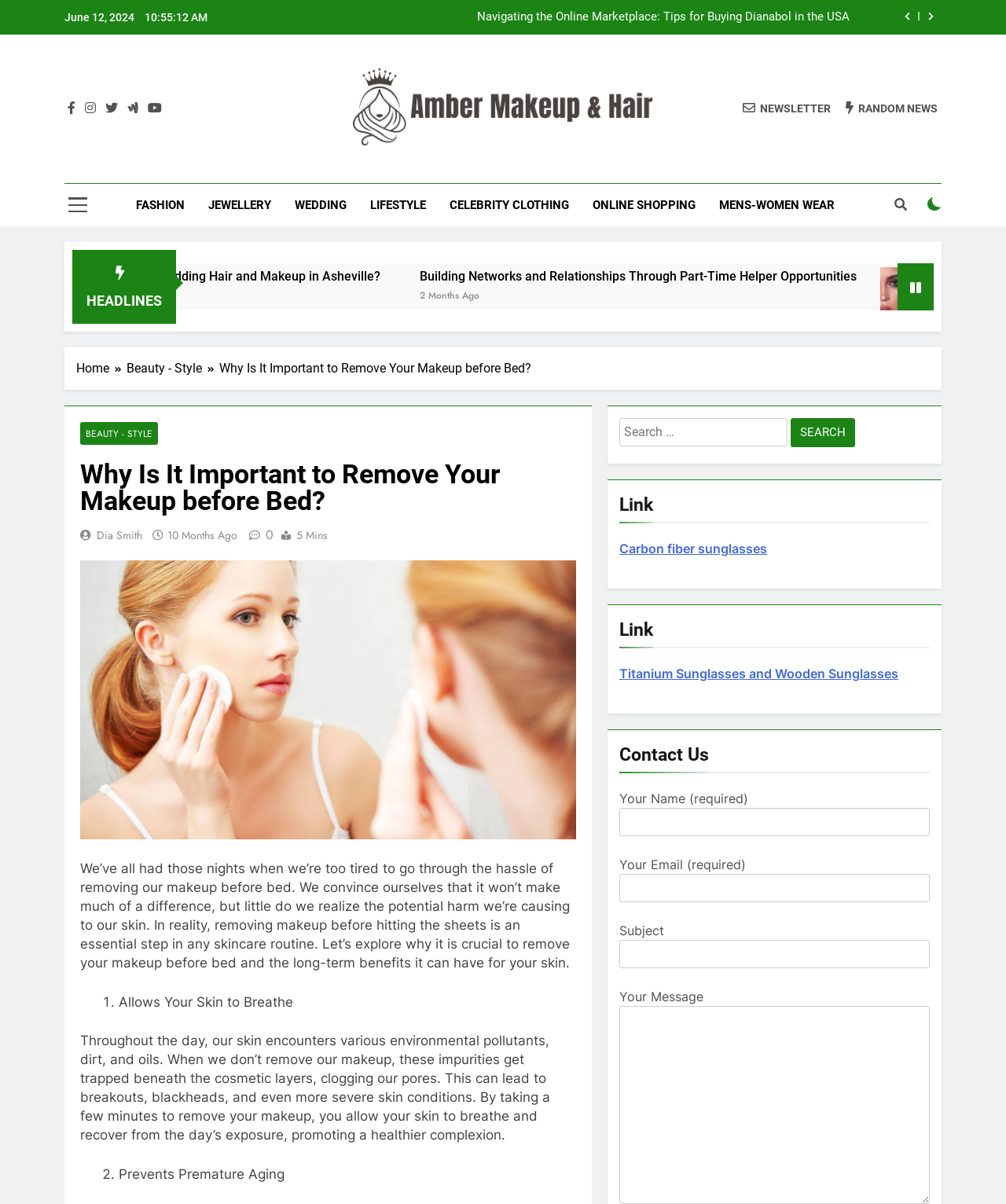Determine the bounding box coordinates of the region I should click to achieve the following instruction: "Click the Home link". Ensure the bounding box coordinates are four float numbers between 0 and 1, i.e., [left, top, right, bottom].

[0.076, 0.298, 0.126, 0.314]